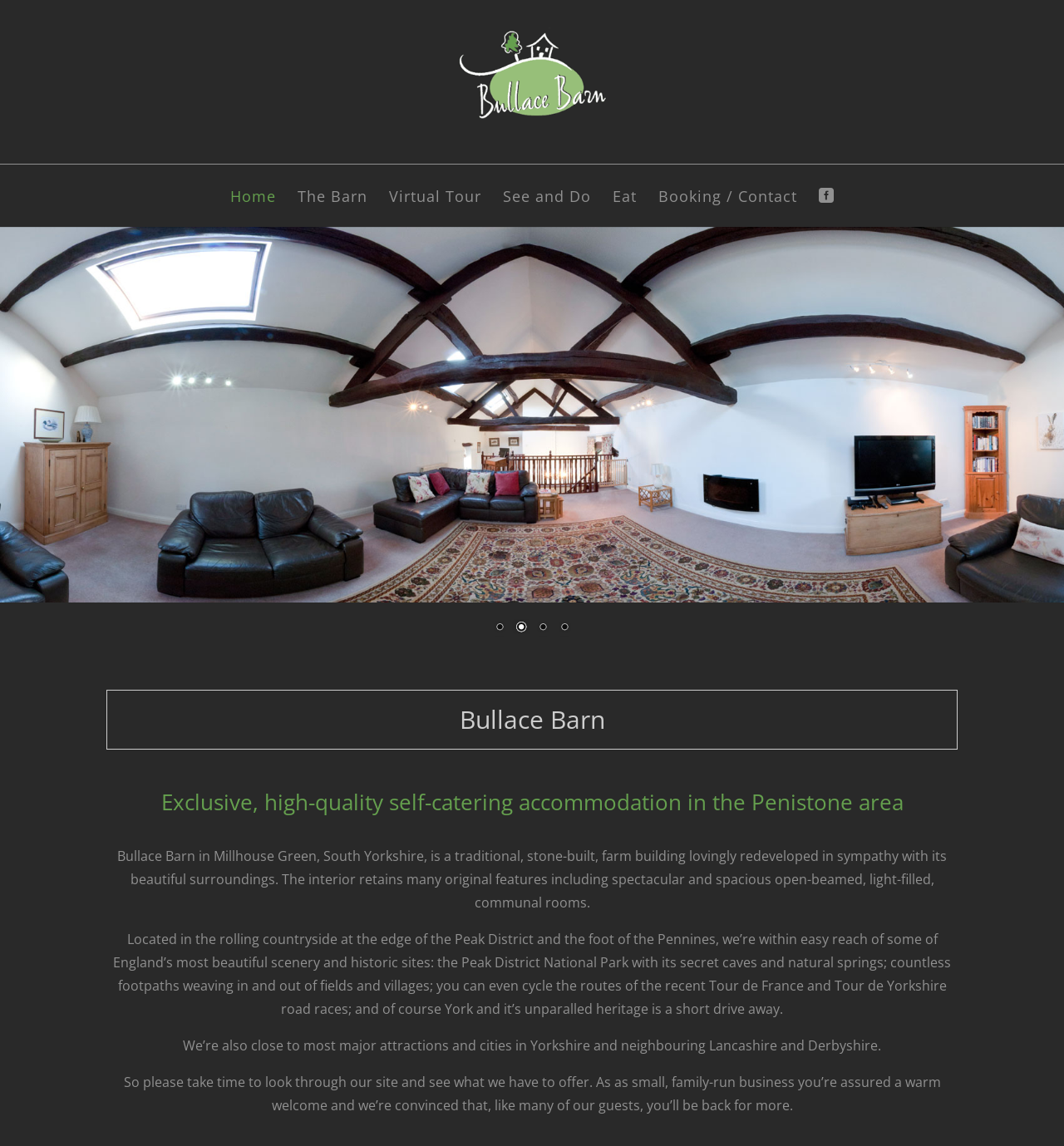Provide a brief response to the question below using a single word or phrase: 
What features does the barn retain?

Original features